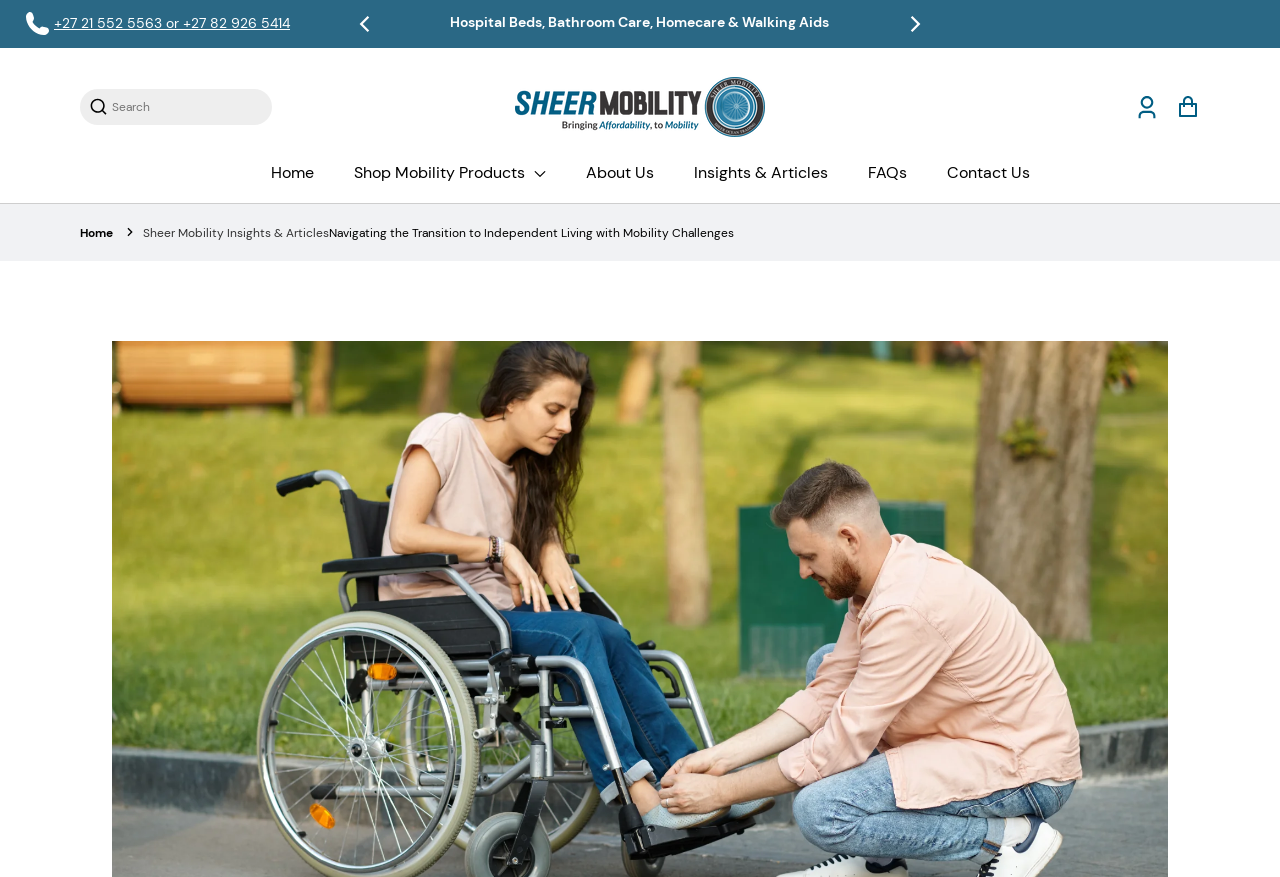Find the bounding box coordinates of the clickable region needed to perform the following instruction: "Visit Sheer mobility website". The coordinates should be provided as four float numbers between 0 and 1, i.e., [left, top, right, bottom].

[0.402, 0.088, 0.598, 0.156]